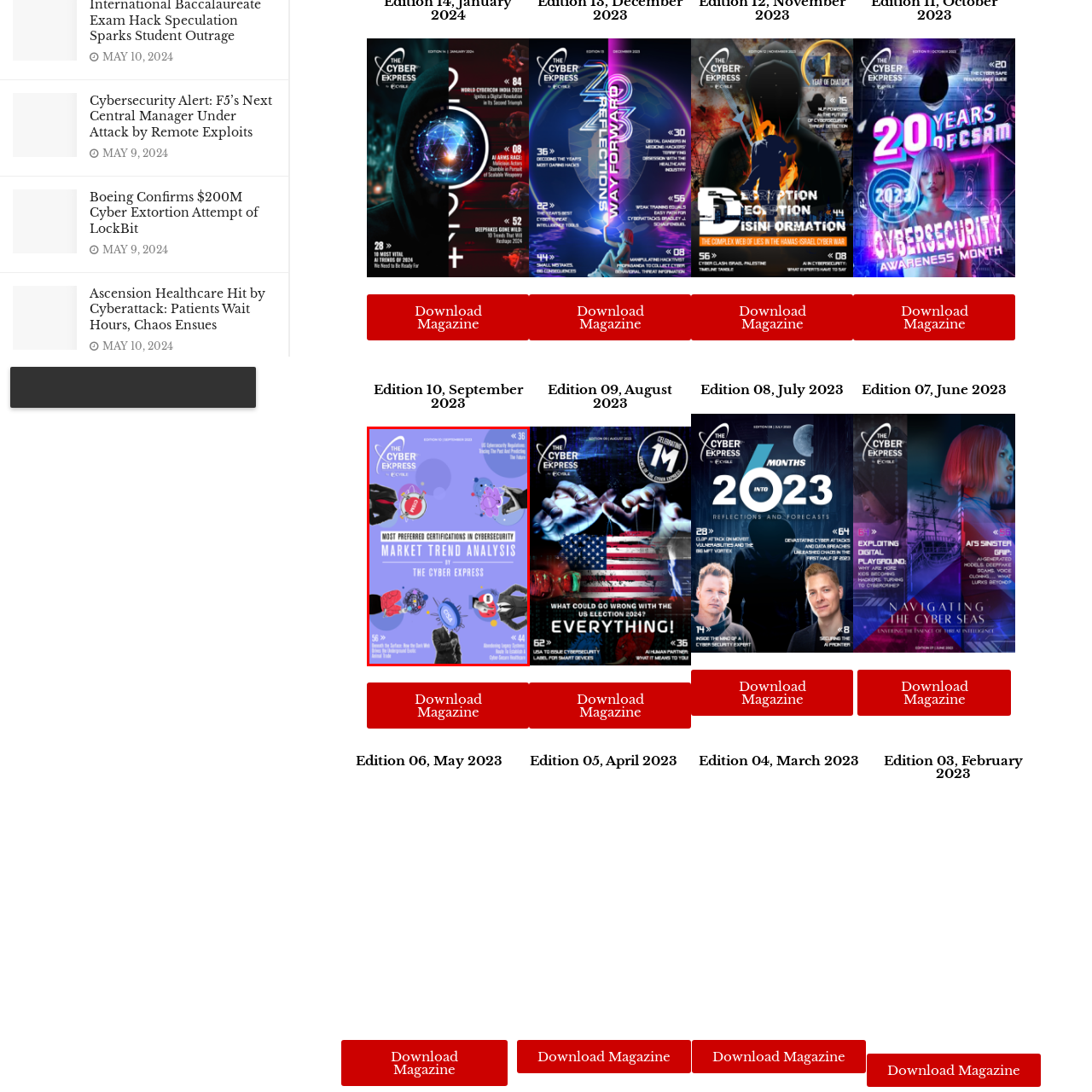Study the image enclosed in red and provide a single-word or short-phrase answer: What is the month of the magazine edition?

September